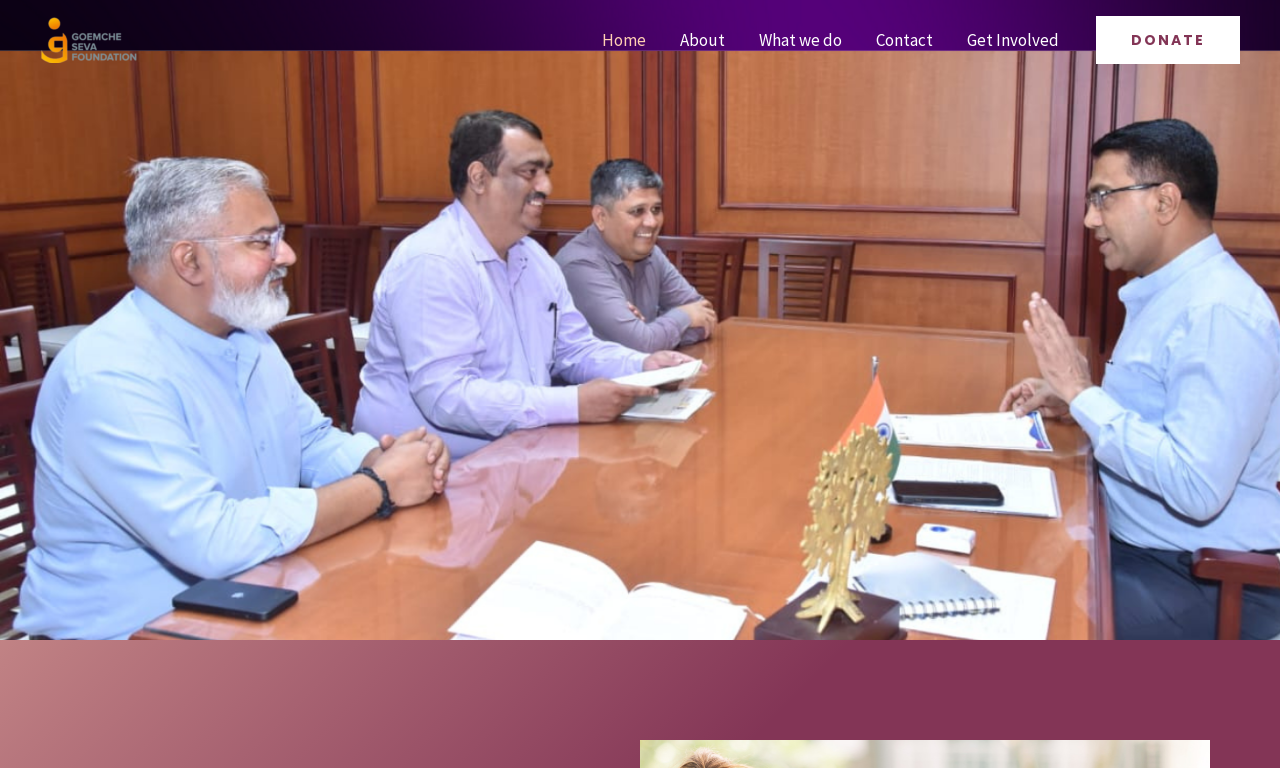Produce a meticulous description of the webpage.

The webpage is about the Goemche Seva Foundation, a non-profit organization focused on empowering communities through education, women empowerment, healthcare, and more. 

At the top left of the page, there is a logo of the foundation, which is an image with the text "GOEMCHE SEVA FOUNDATION" and a corresponding link with the same text. 

Below the logo, there is a navigation menu that spans across the top of the page, containing five links: "Home", "About", "What we do", "Contact", and "Get Involved". These links are evenly spaced and take up most of the top section of the page.

At the top right of the page, there is a "DONATE" link, which is prominently displayed and stands out from the rest of the content.

The overall structure of the page is simple and easy to navigate, with a clear focus on the foundation's mission and ways for users to get involved.